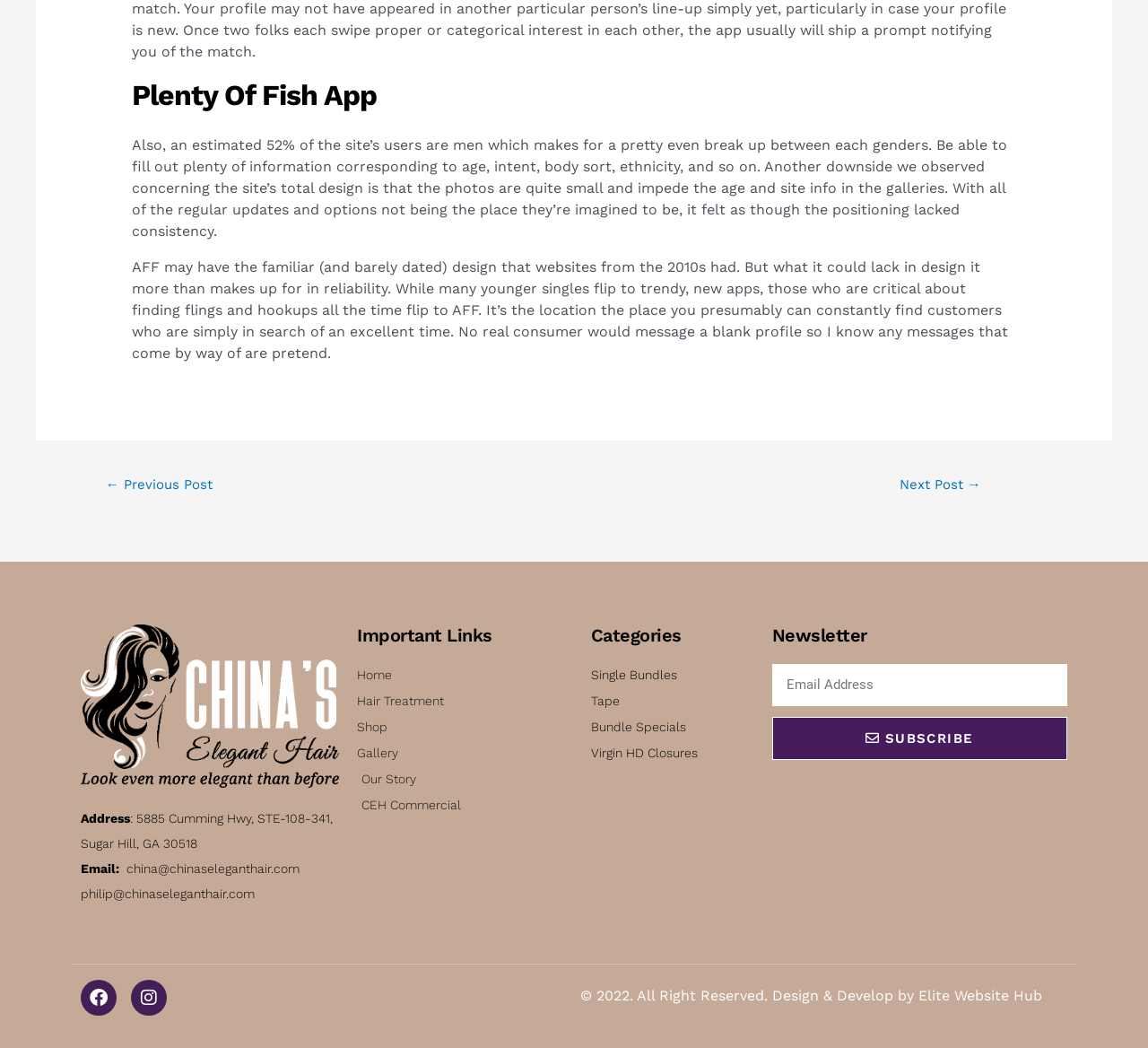What is the purpose of the 'SUBSCRIBE' button?
Look at the screenshot and give a one-word or phrase answer.

To subscribe to the newsletter